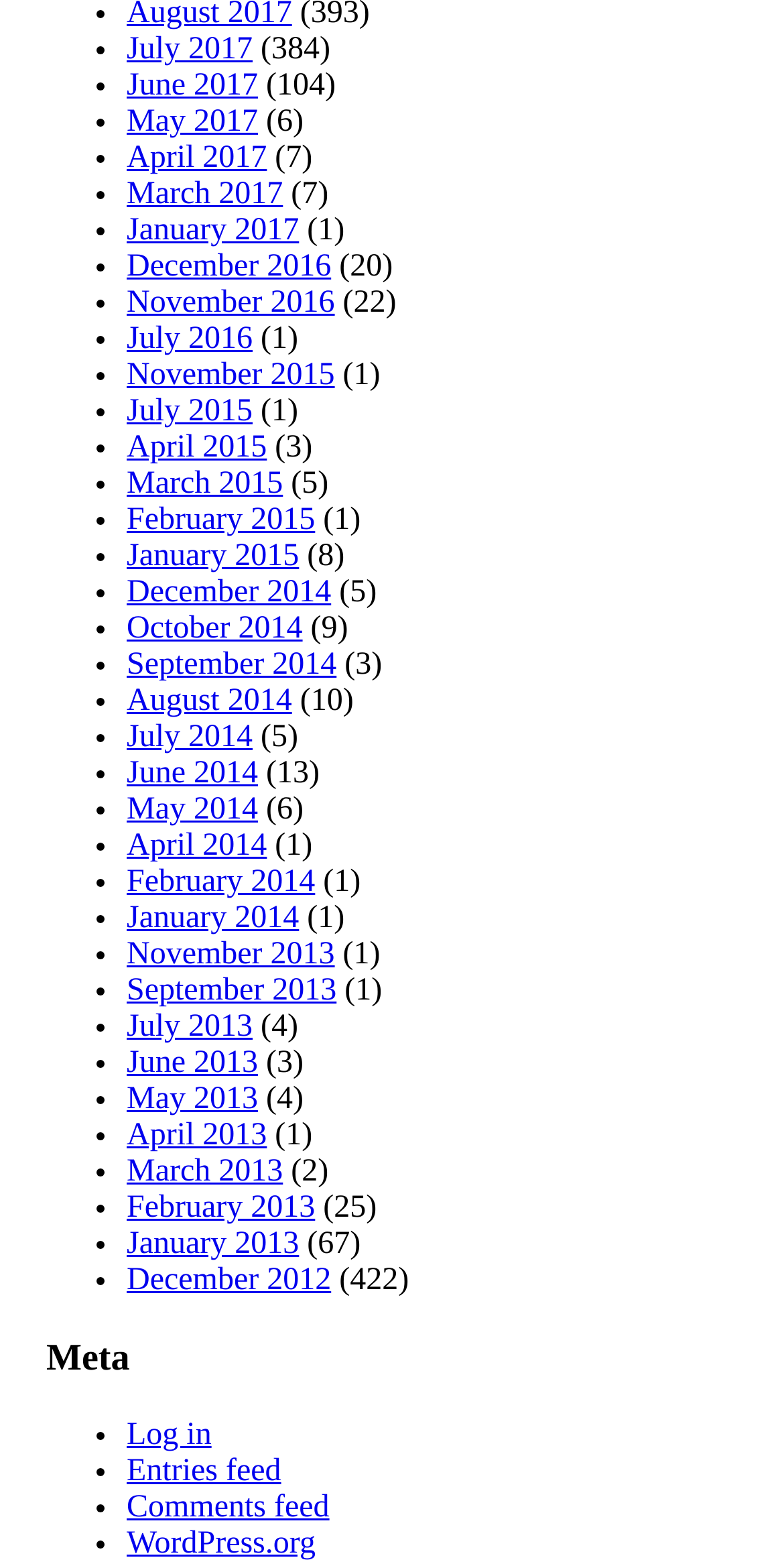Highlight the bounding box coordinates of the element you need to click to perform the following instruction: "View May 2017."

[0.162, 0.067, 0.329, 0.089]